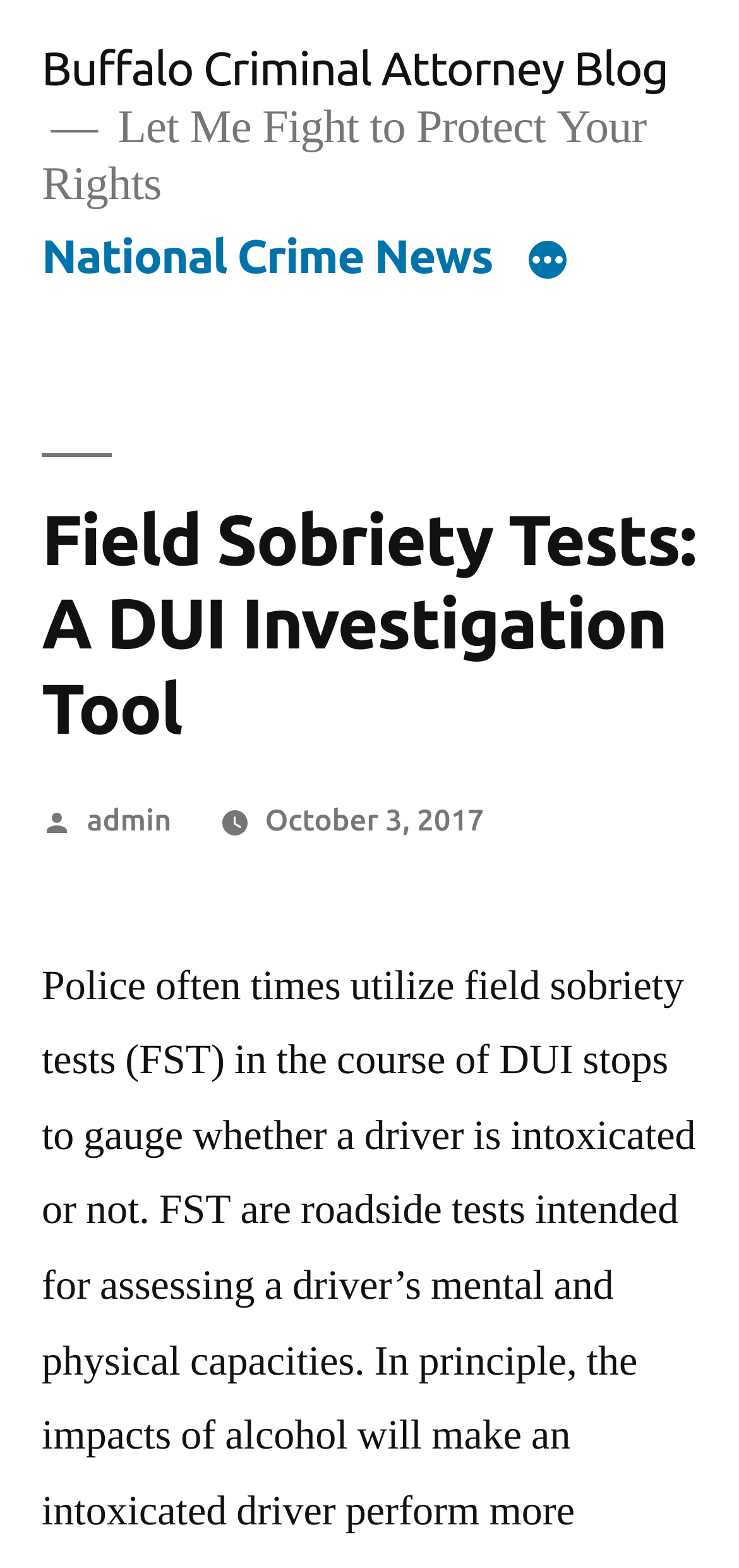Extract the bounding box coordinates for the described element: "October 3, 2017". The coordinates should be represented as four float numbers between 0 and 1: [left, top, right, bottom].

[0.359, 0.512, 0.655, 0.534]